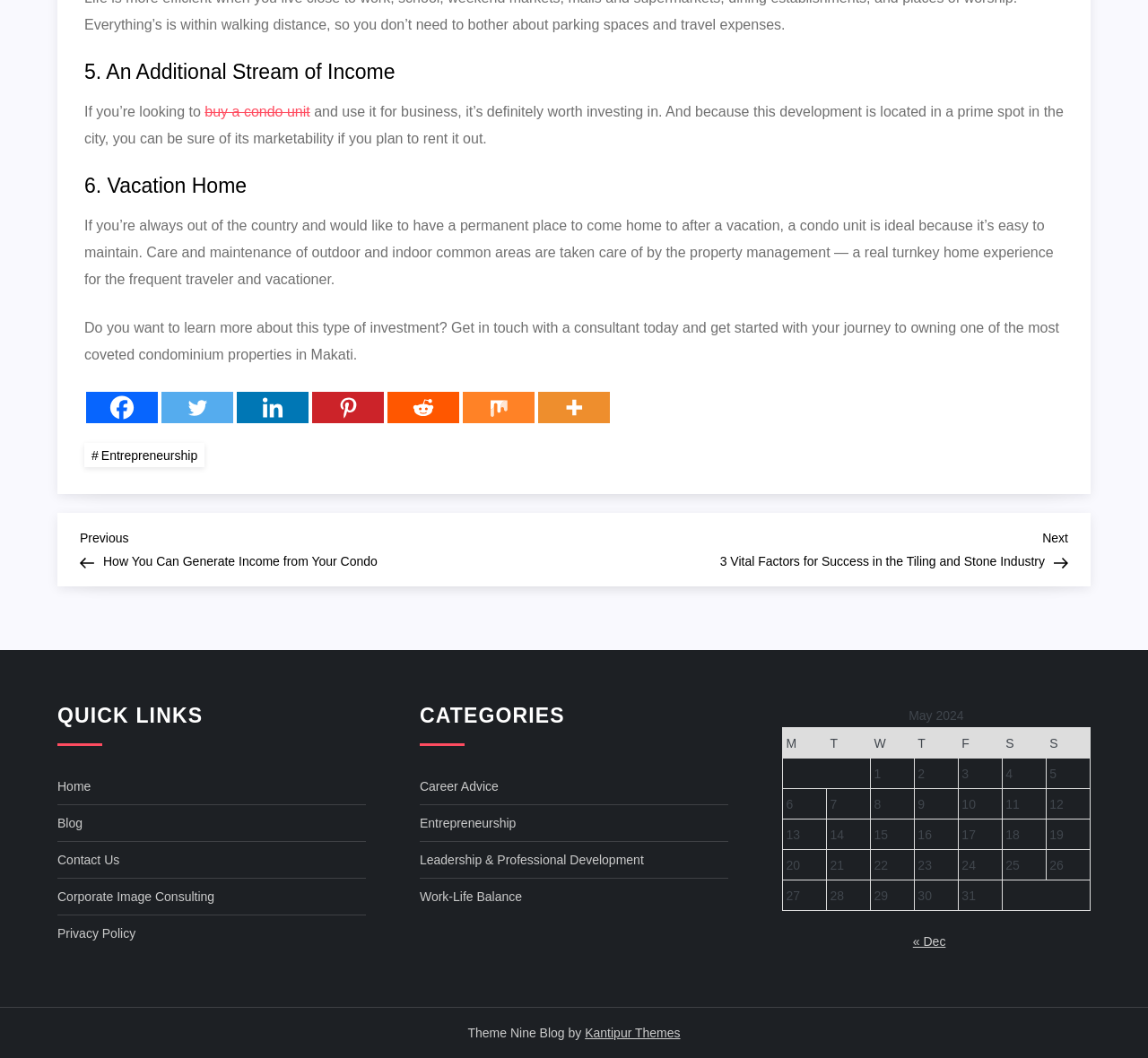Provide a one-word or short-phrase response to the question:
What is the topic of the post?

Condo investment